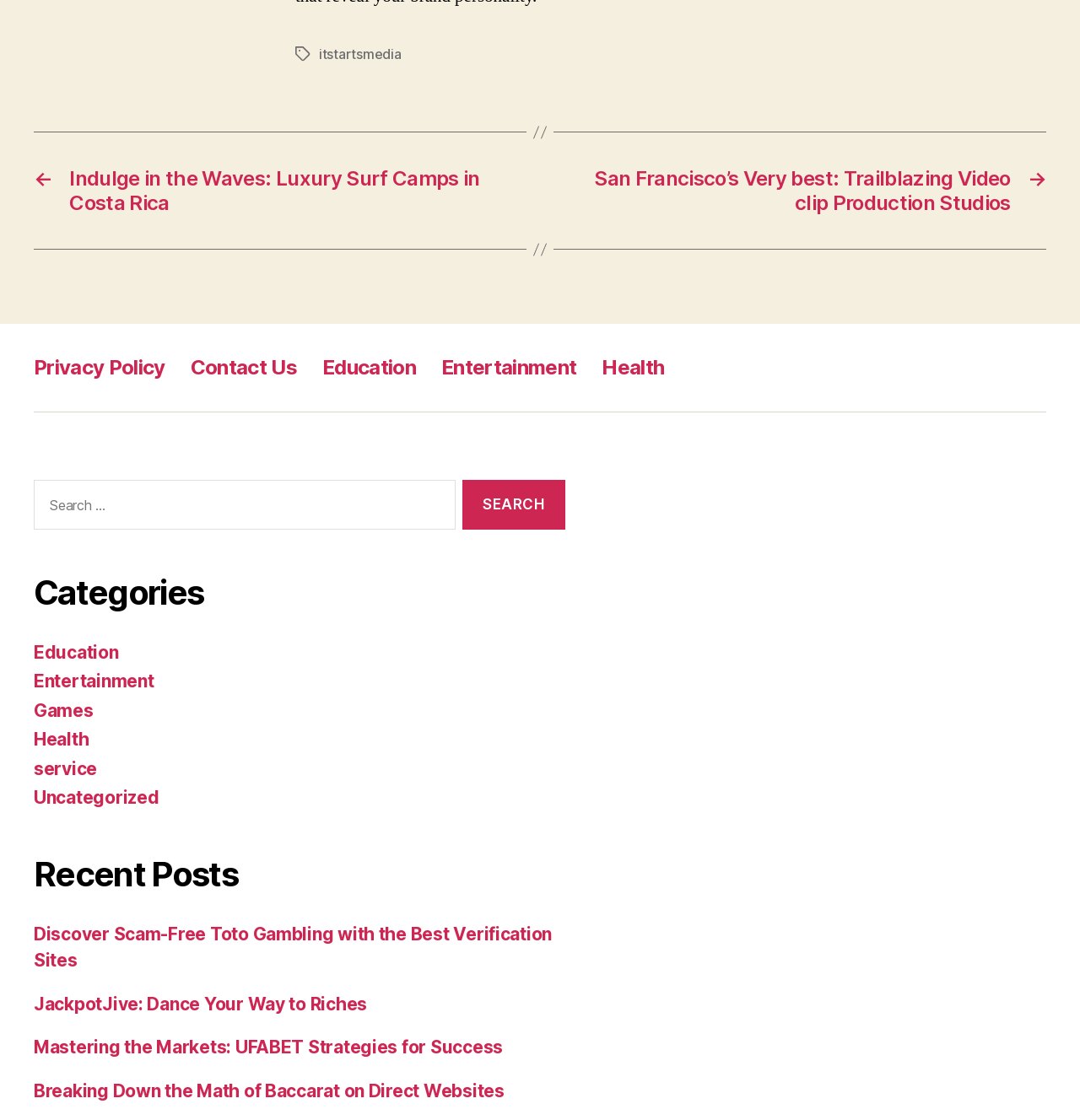Identify the bounding box coordinates for the region to click in order to carry out this instruction: "Visit the 'Indulge in the Waves: Luxury Surf Camps in Costa Rica' post". Provide the coordinates using four float numbers between 0 and 1, formatted as [left, top, right, bottom].

[0.031, 0.149, 0.484, 0.192]